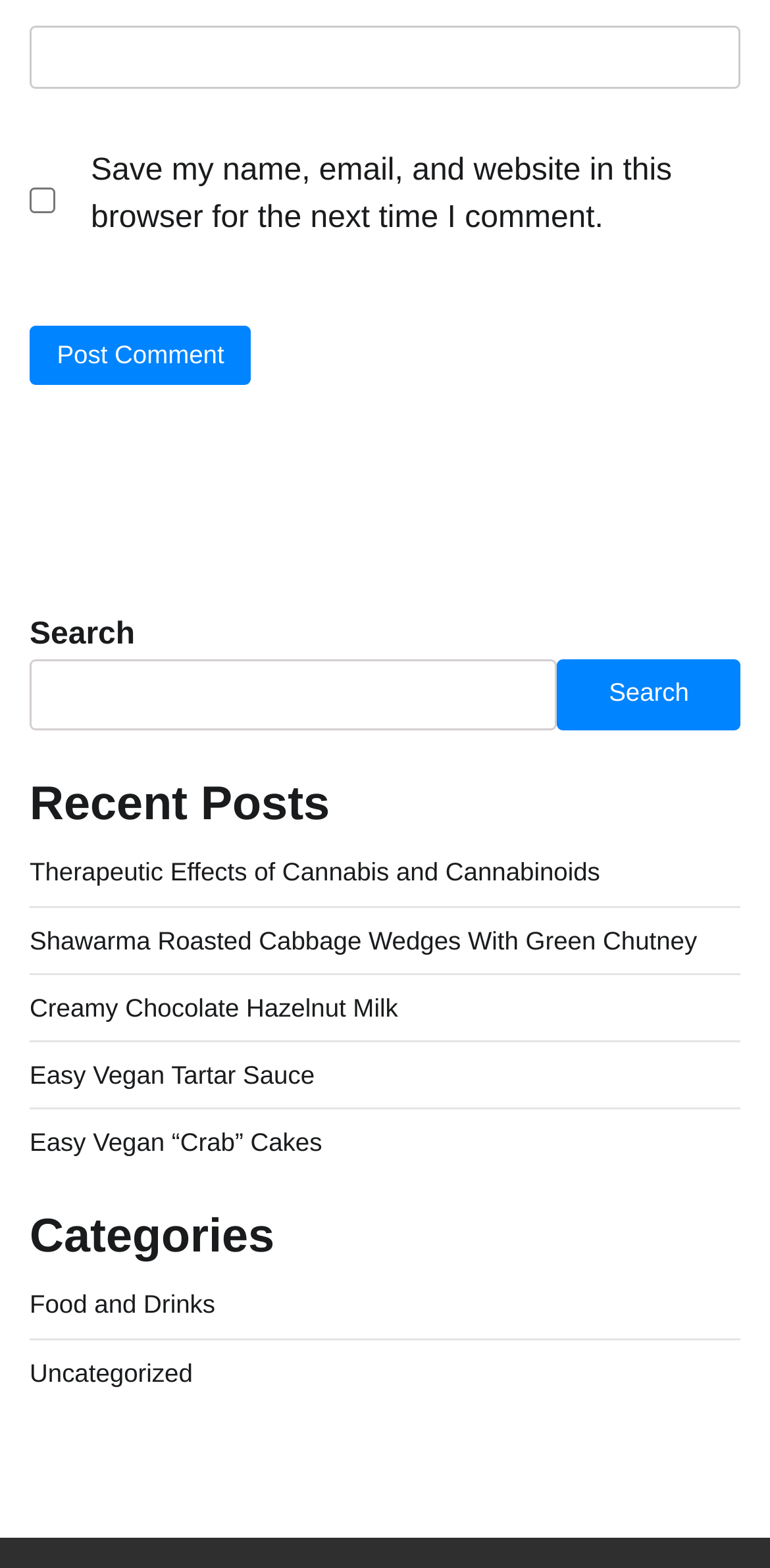Pinpoint the bounding box coordinates of the area that must be clicked to complete this instruction: "read recent post about Therapeutic Effects of Cannabis and Cannabinoids".

[0.038, 0.547, 0.779, 0.566]